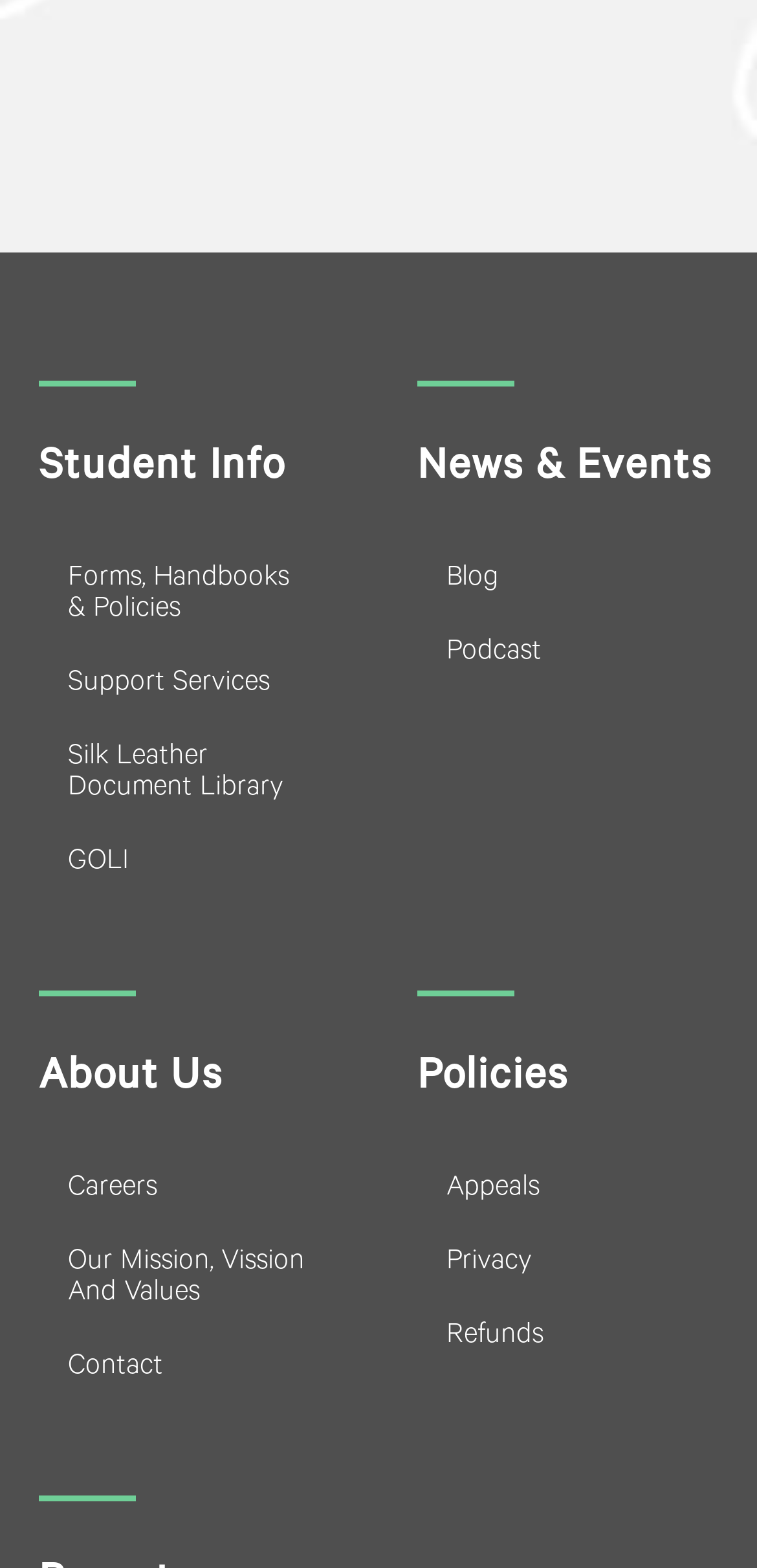Identify the bounding box coordinates for the element you need to click to achieve the following task: "Follow on Instagram". Provide the bounding box coordinates as four float numbers between 0 and 1, in the form [left, top, right, bottom].

None